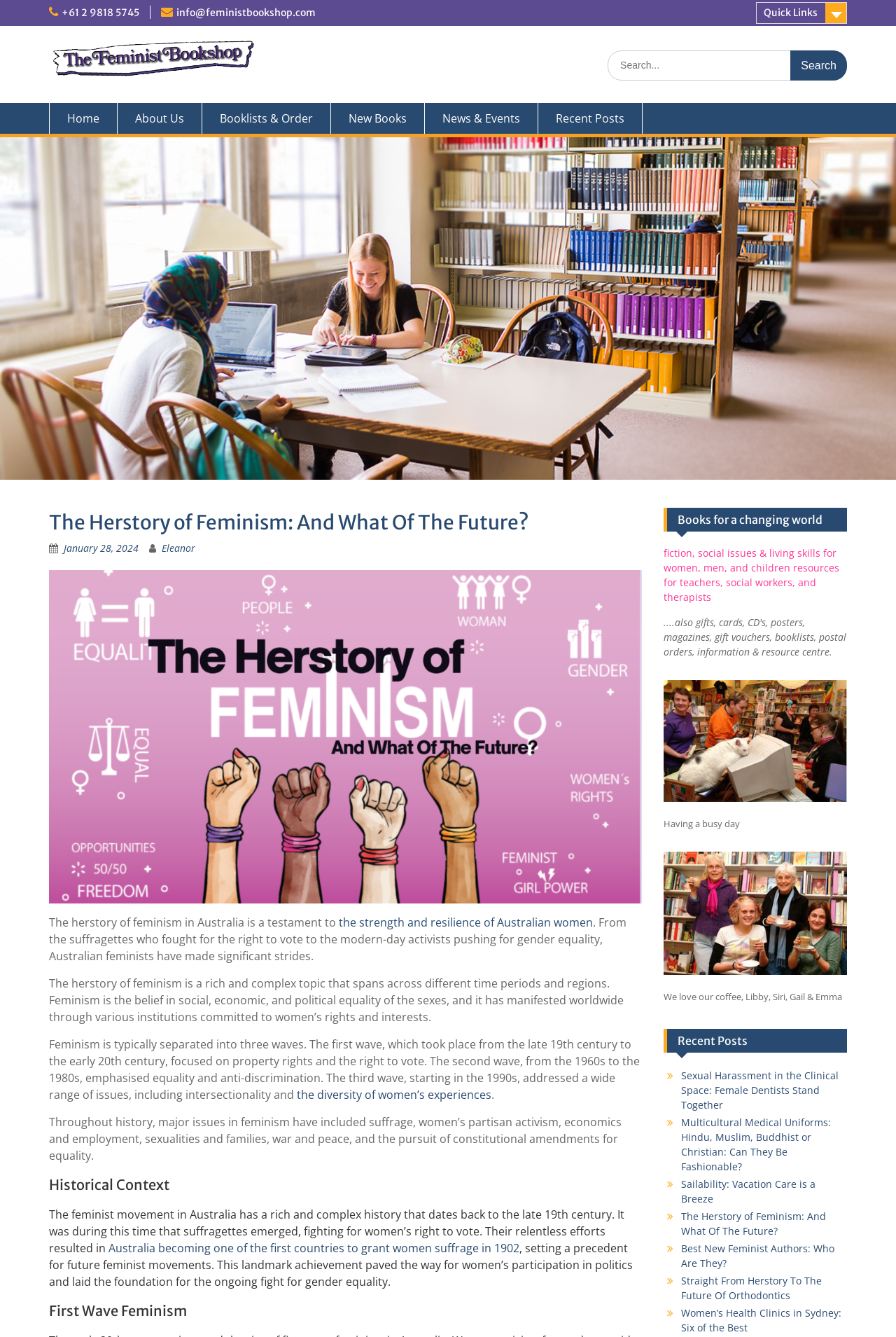Find and indicate the bounding box coordinates of the region you should select to follow the given instruction: "Click on the link to learn about Sexual Harassment in the Clinical Space".

[0.76, 0.8, 0.936, 0.831]